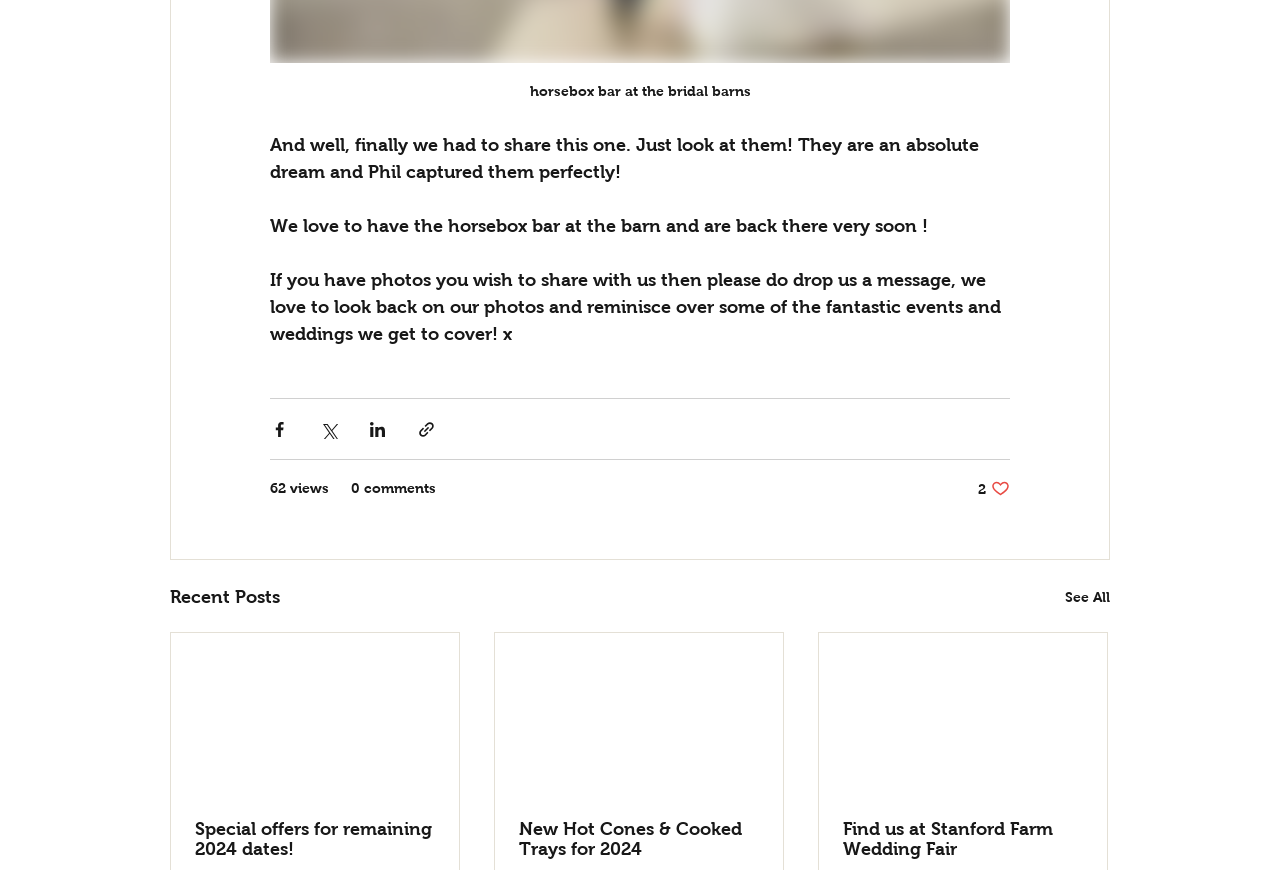What is the number of likes on the post?
Look at the image and answer with only one word or phrase.

2 likes